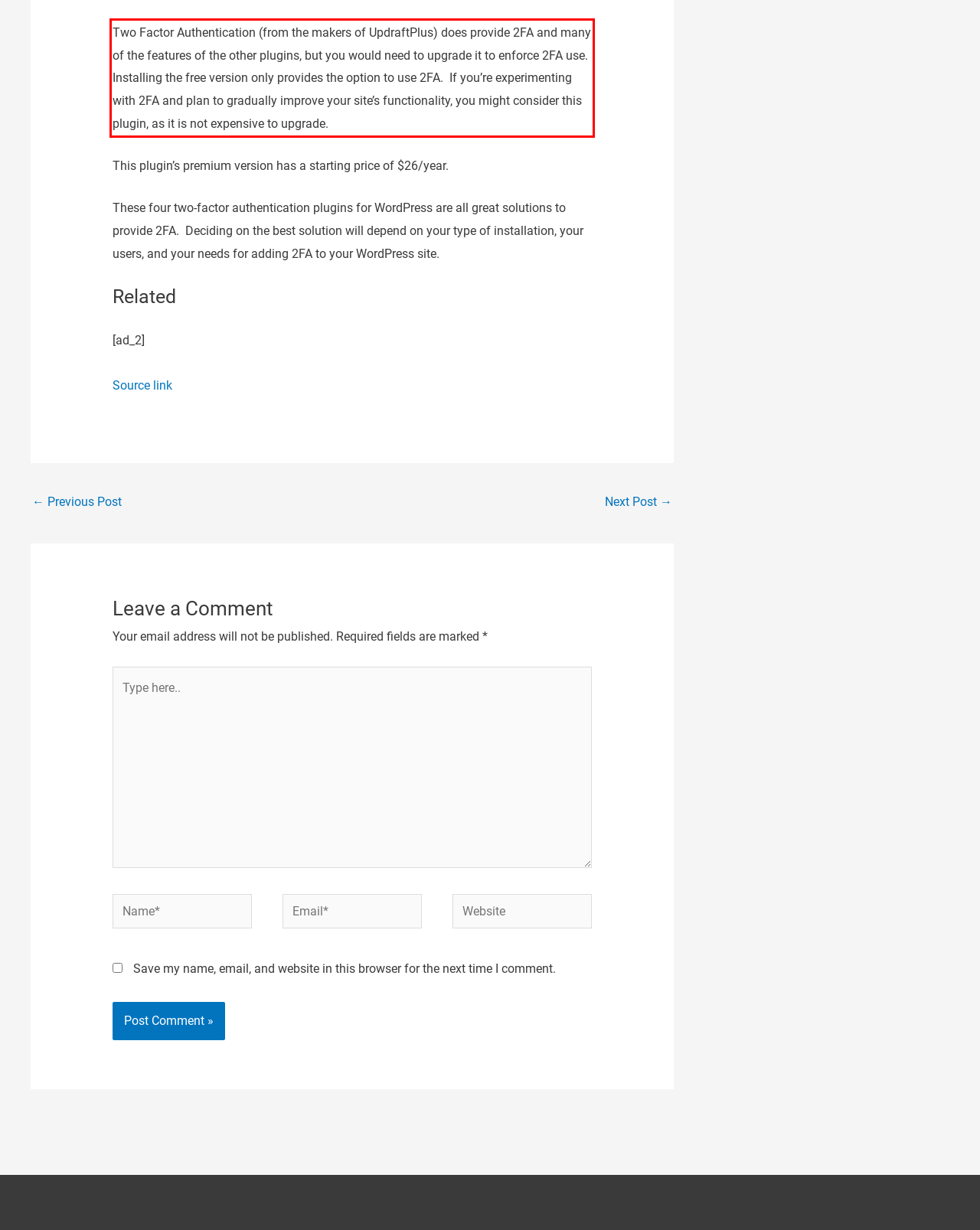Identify the red bounding box in the webpage screenshot and perform OCR to generate the text content enclosed.

Two Factor Authentication (from the makers of UpdraftPlus) does provide 2FA and many of the features of the other plugins, but you would need to upgrade it to enforce 2FA use. Installing the free version only provides the option to use 2FA. If you’re experimenting with 2FA and plan to gradually improve your site’s functionality, you might consider this plugin, as it is not expensive to upgrade.